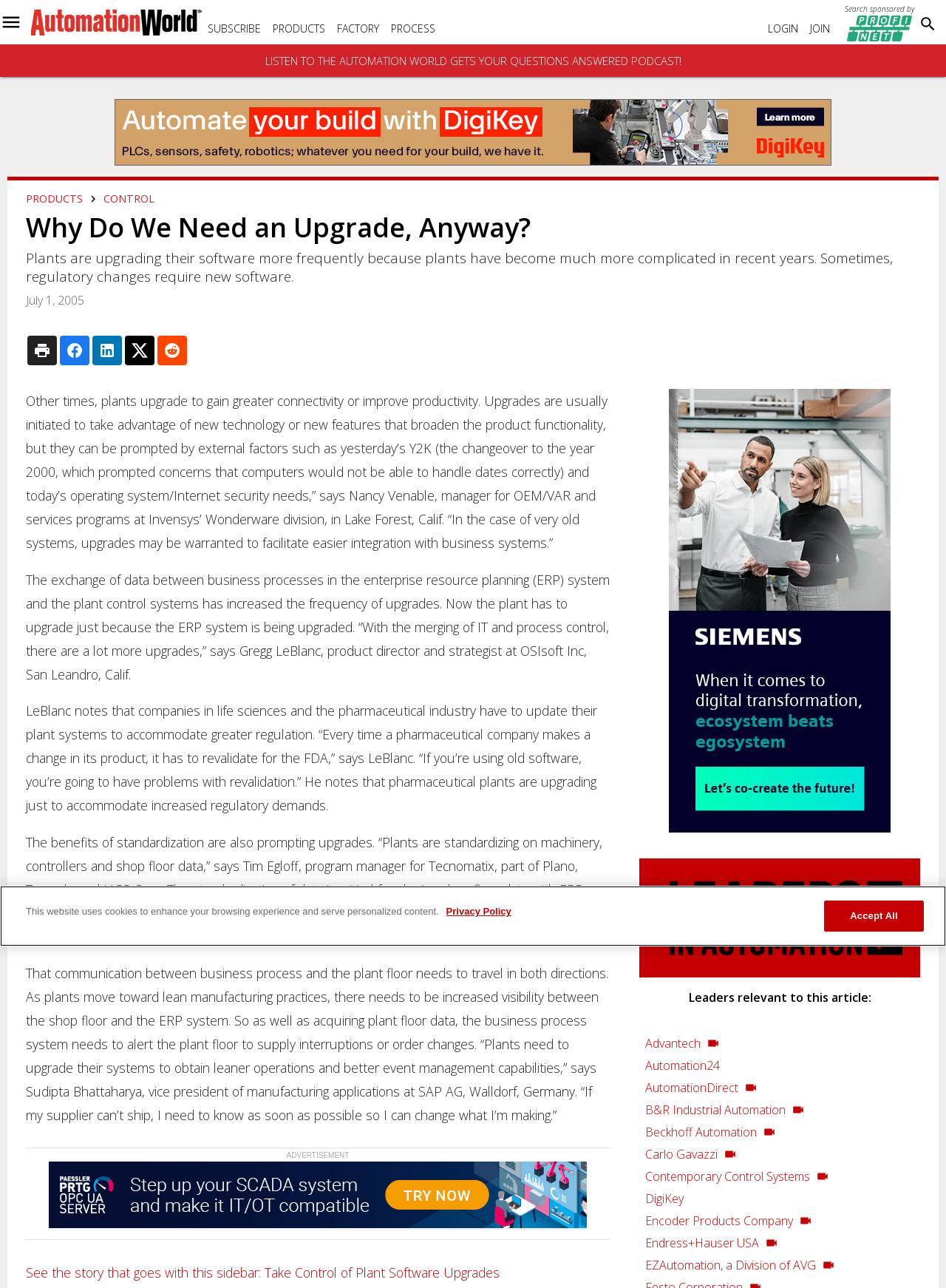How many 'Advertisement' iframes are there on the webpage?
Give a one-word or short-phrase answer derived from the screenshot.

3